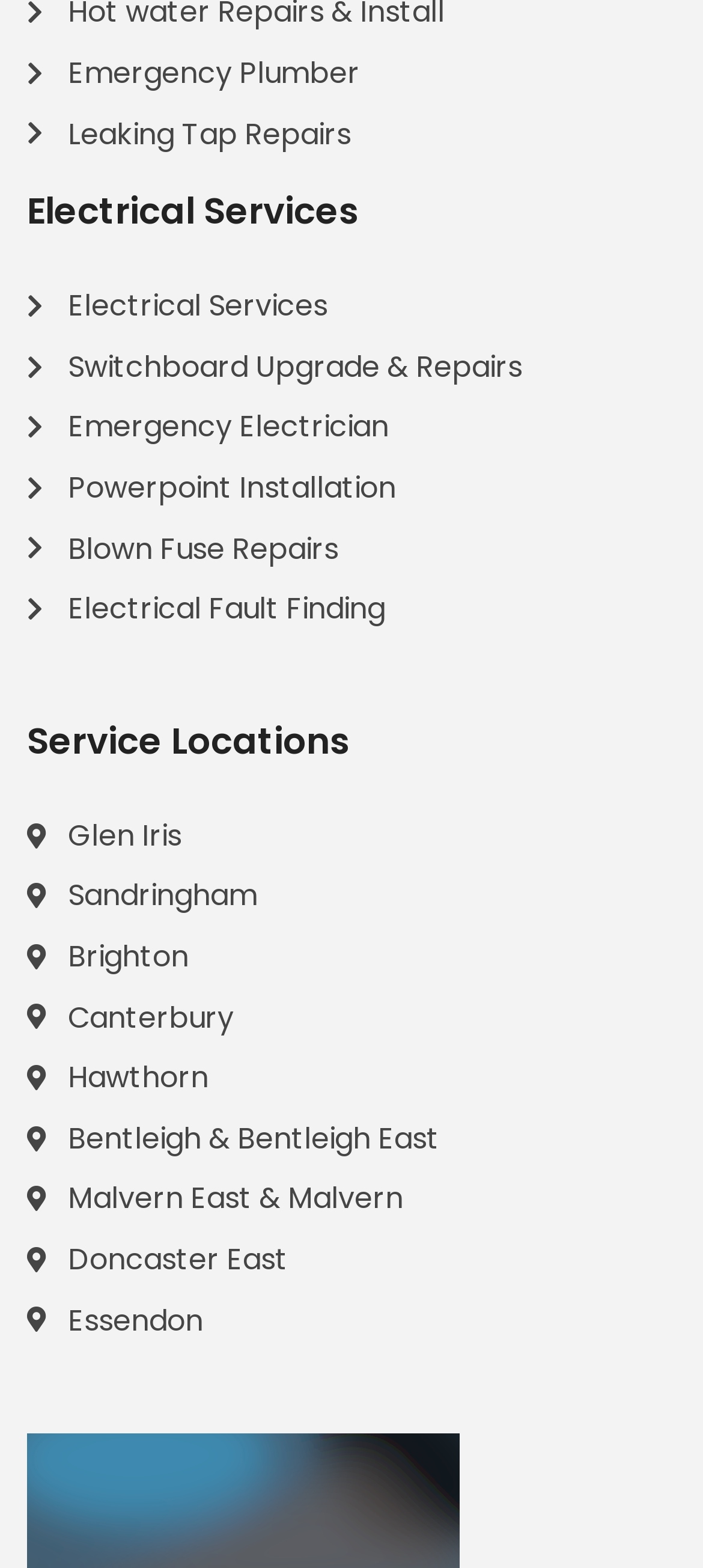Give a one-word or short phrase answer to the question: 
What services are offered by the company?

Electrical and plumbing services